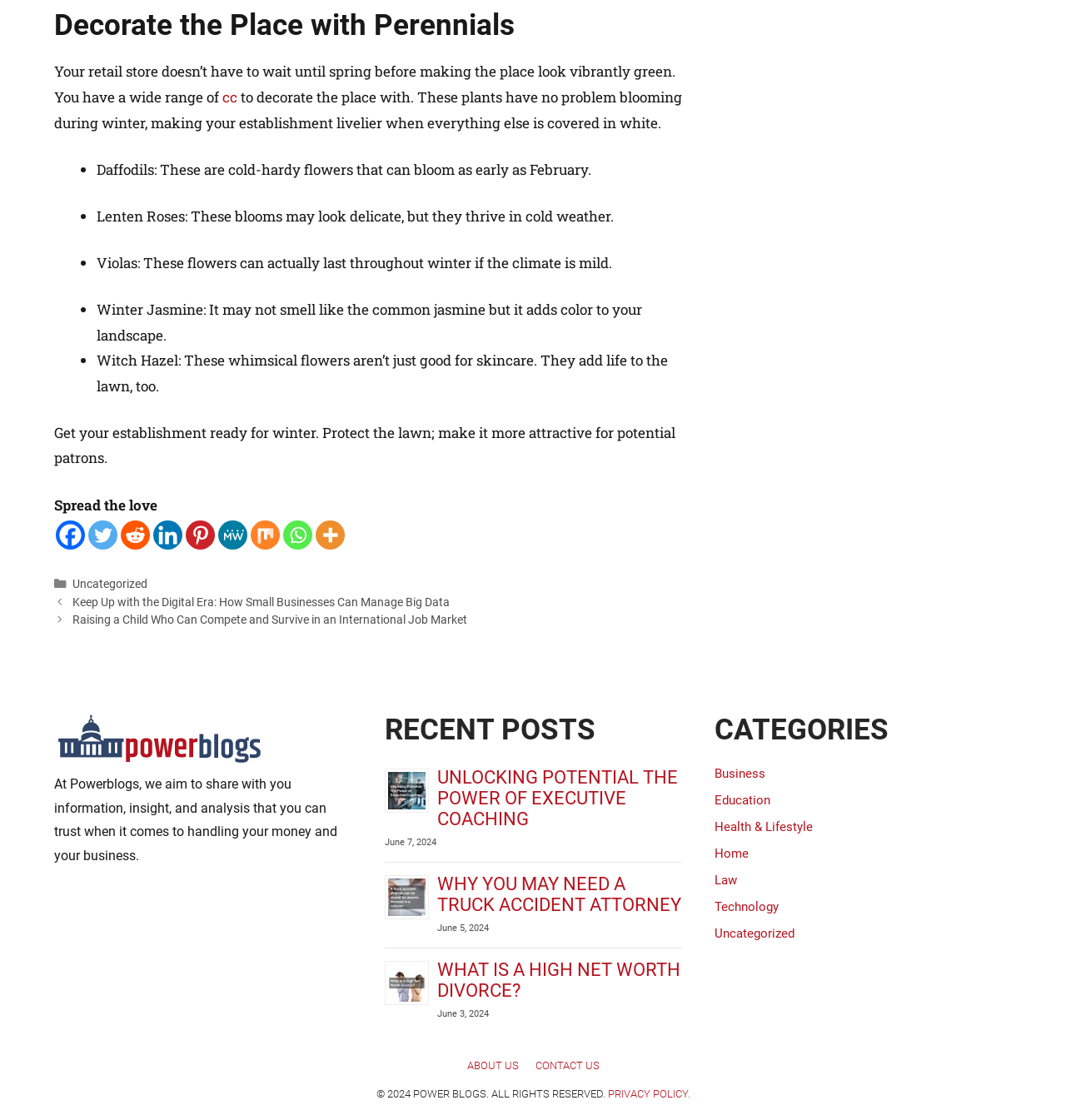Using the description: "Web Dev", identify the bounding box of the corresponding UI element in the screenshot.

None